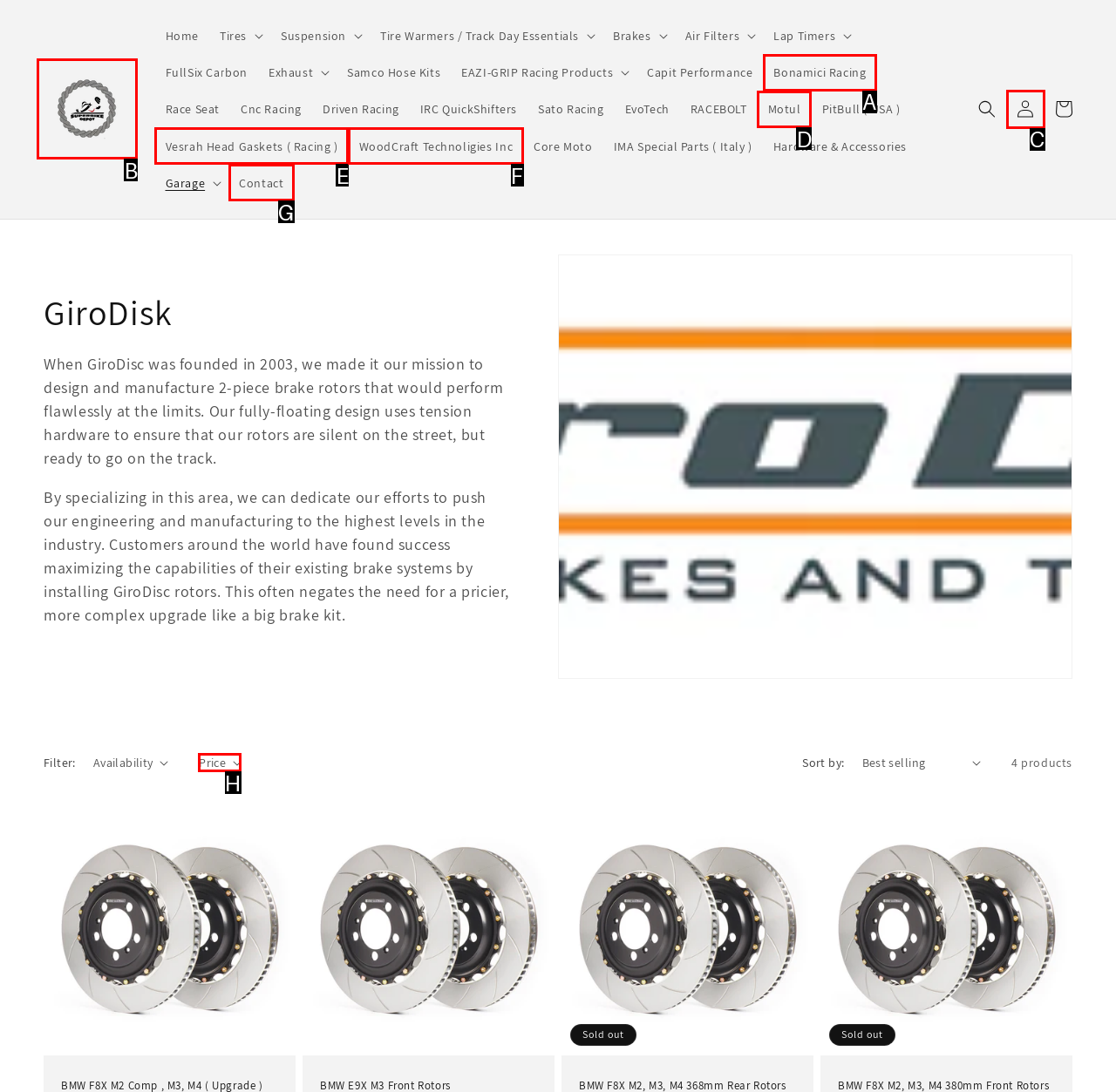Which UI element should you click on to achieve the following task: Sort products by price? Provide the letter of the correct option.

H